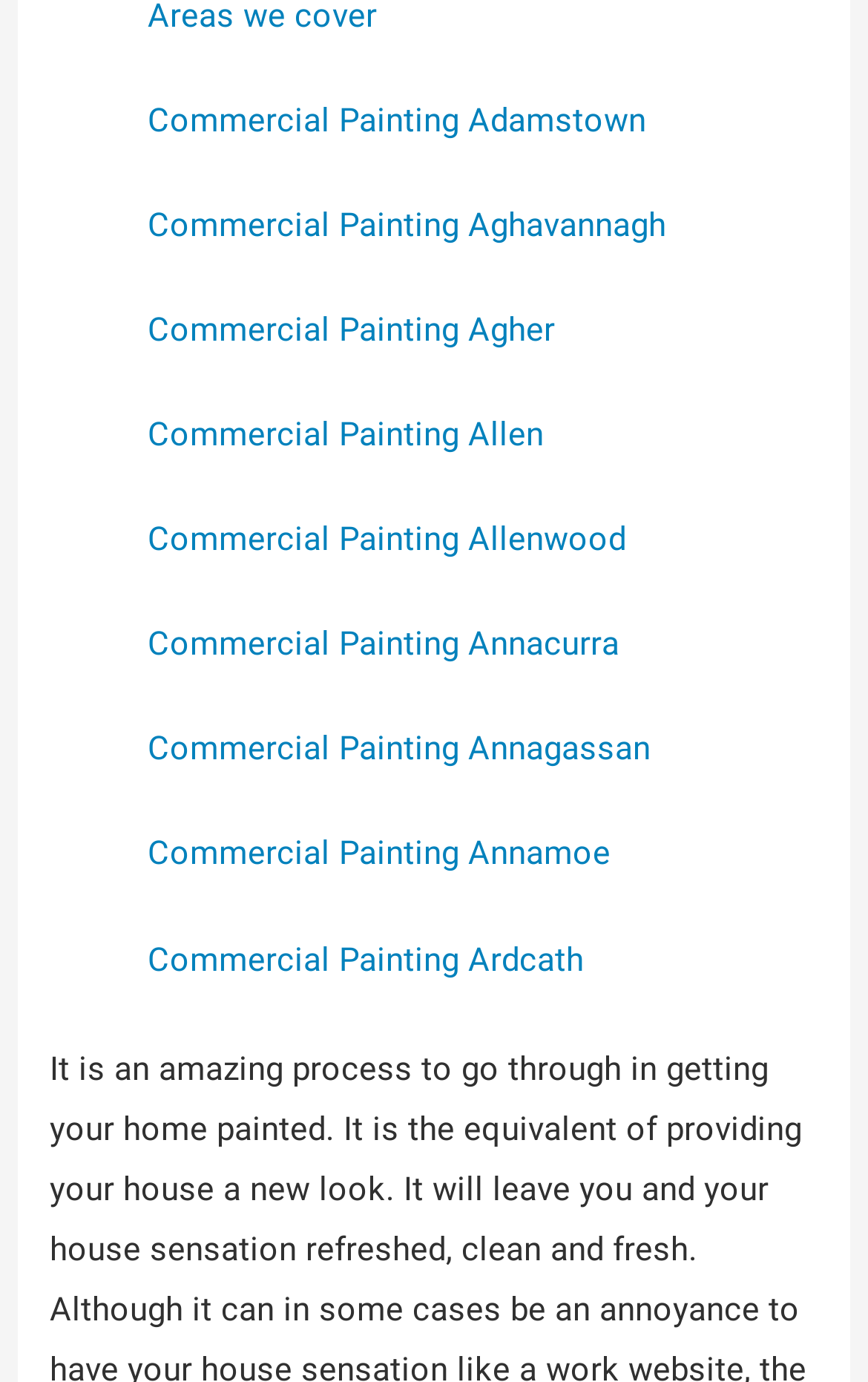Are all commercial painting locations in the same region?
Based on the visual, give a brief answer using one word or a short phrase.

Unknown